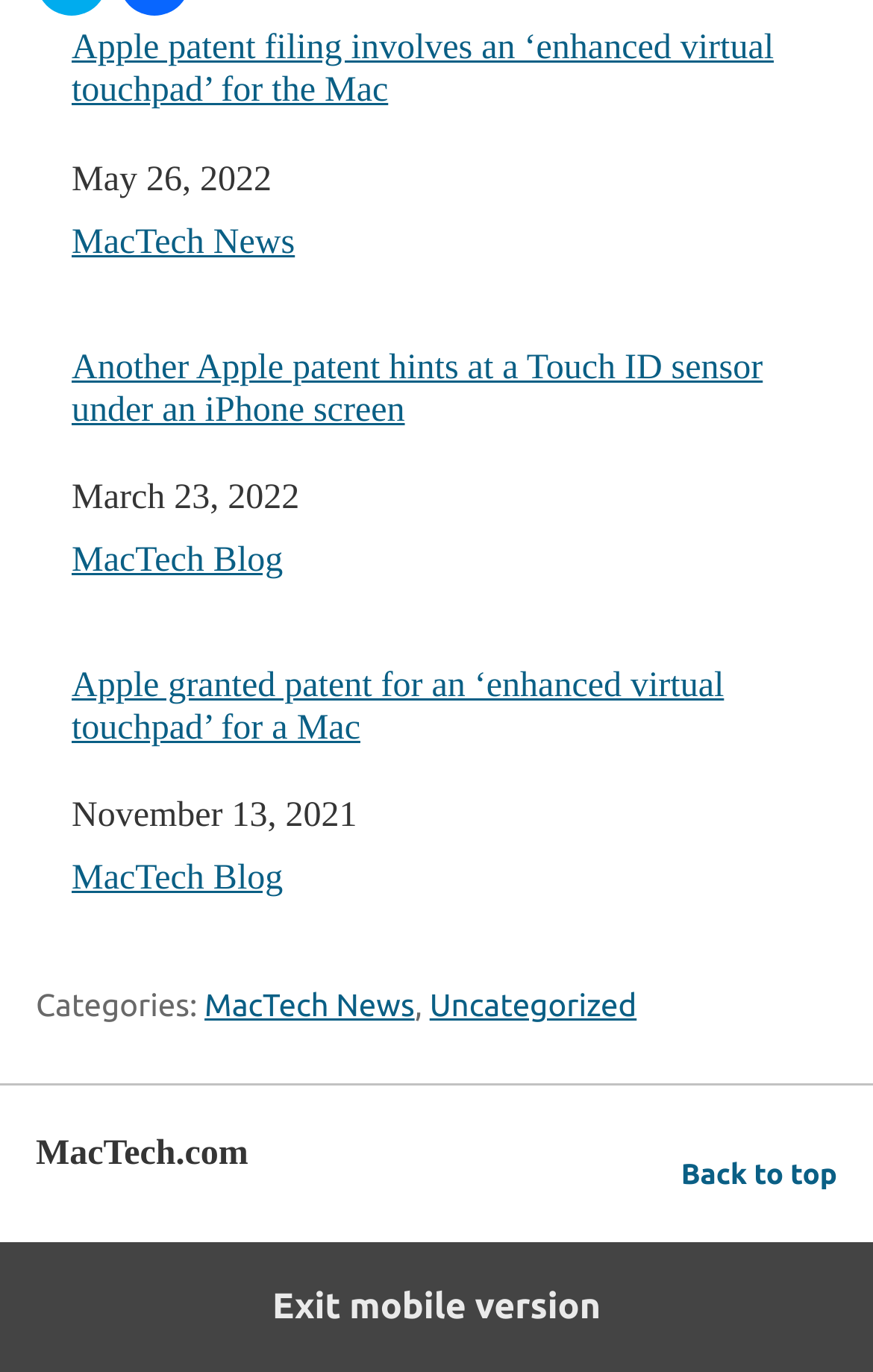Answer briefly with one word or phrase:
How many links are there in the footer?

3